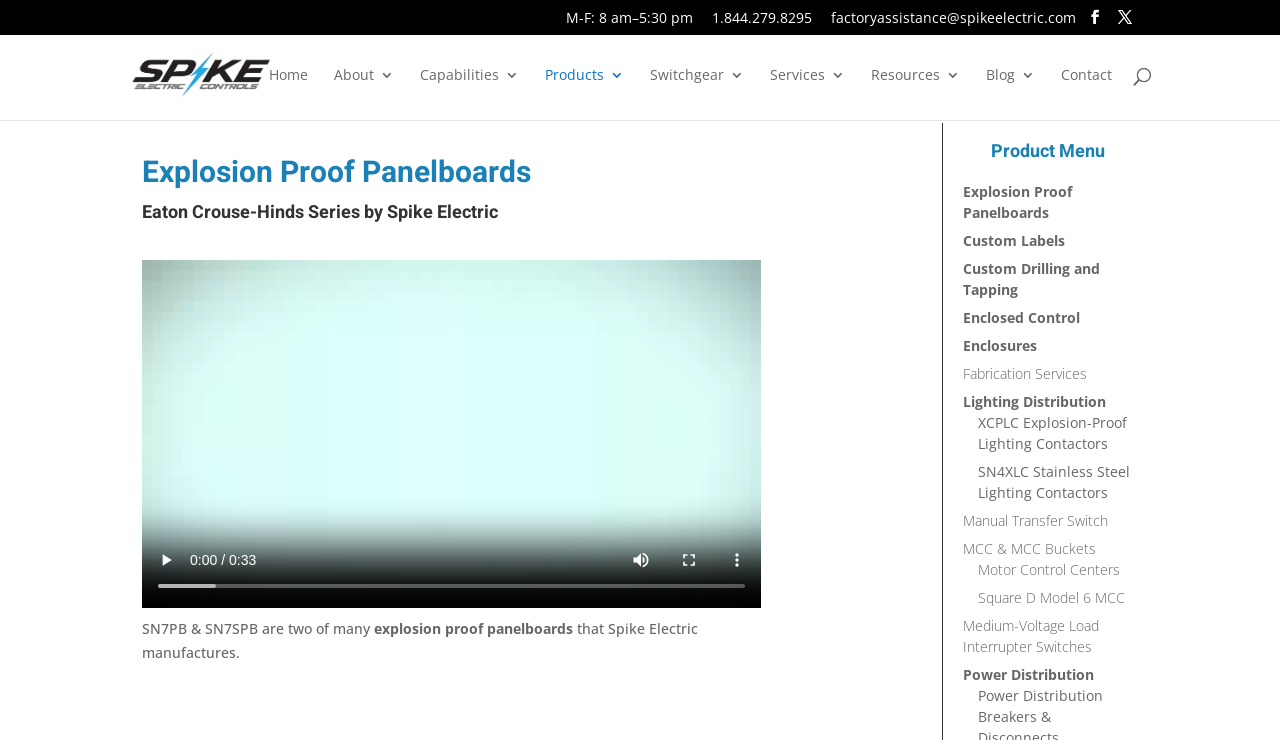Please look at the image and answer the question with a detailed explanation: What is the company name?

I found the company name by looking at the top-left corner of the webpage, where the logo is located. The image has a text description 'Spike Controls', which indicates that it is the company name.